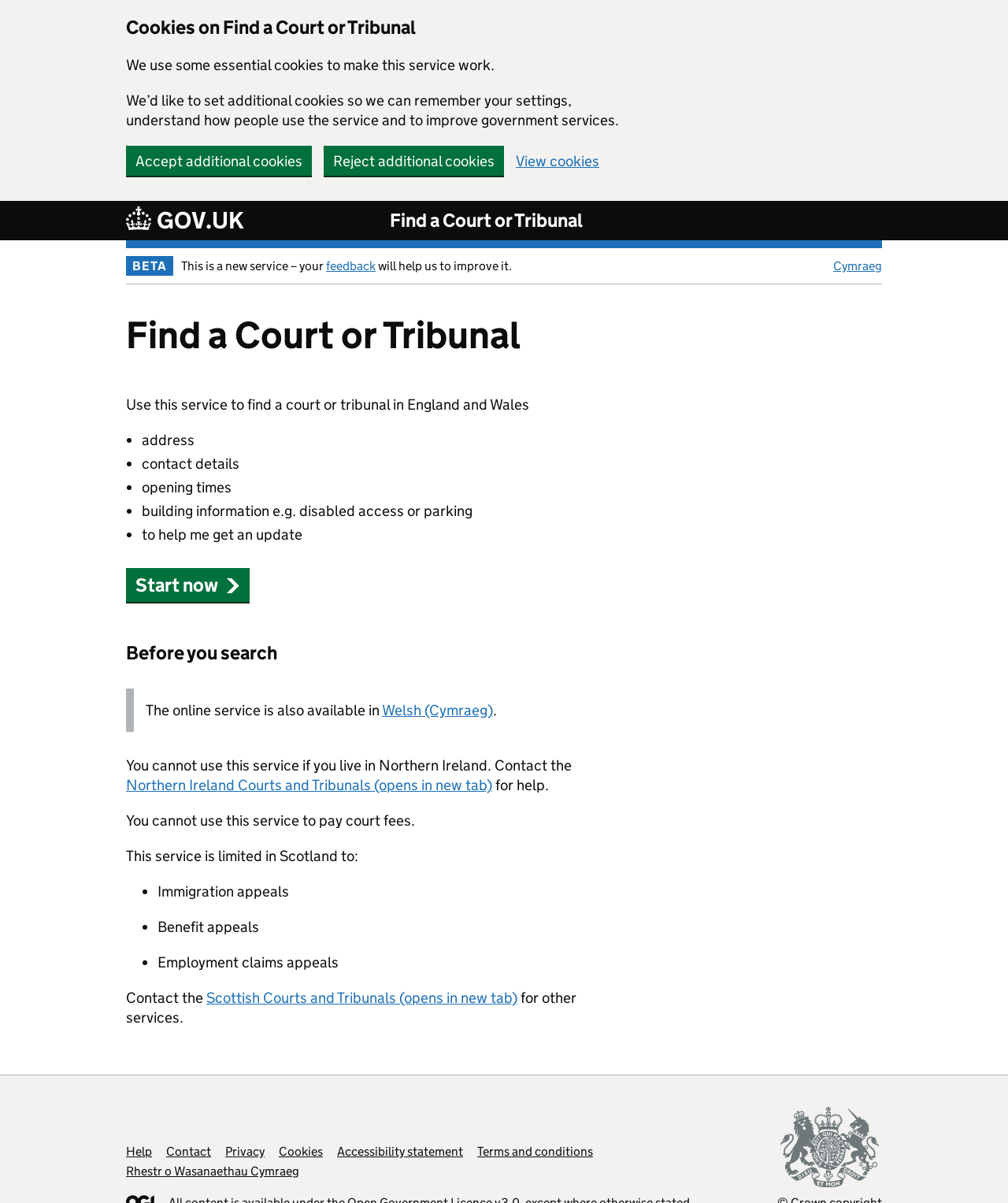Find and indicate the bounding box coordinates of the region you should select to follow the given instruction: "Read about the visual language of disturbing images".

None